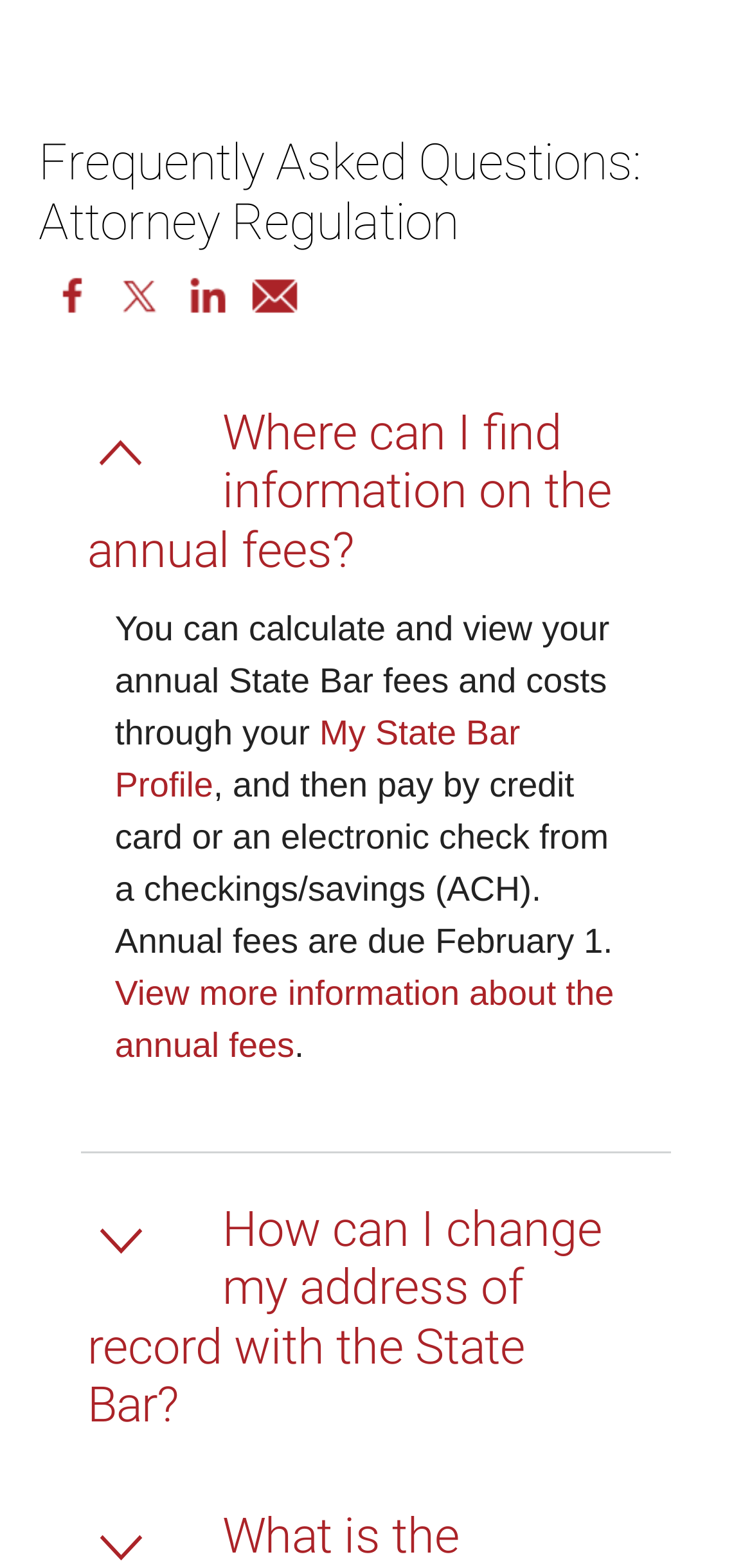Identify and provide the main heading of the webpage.

Frequently Asked Questions: Attorney Regulation